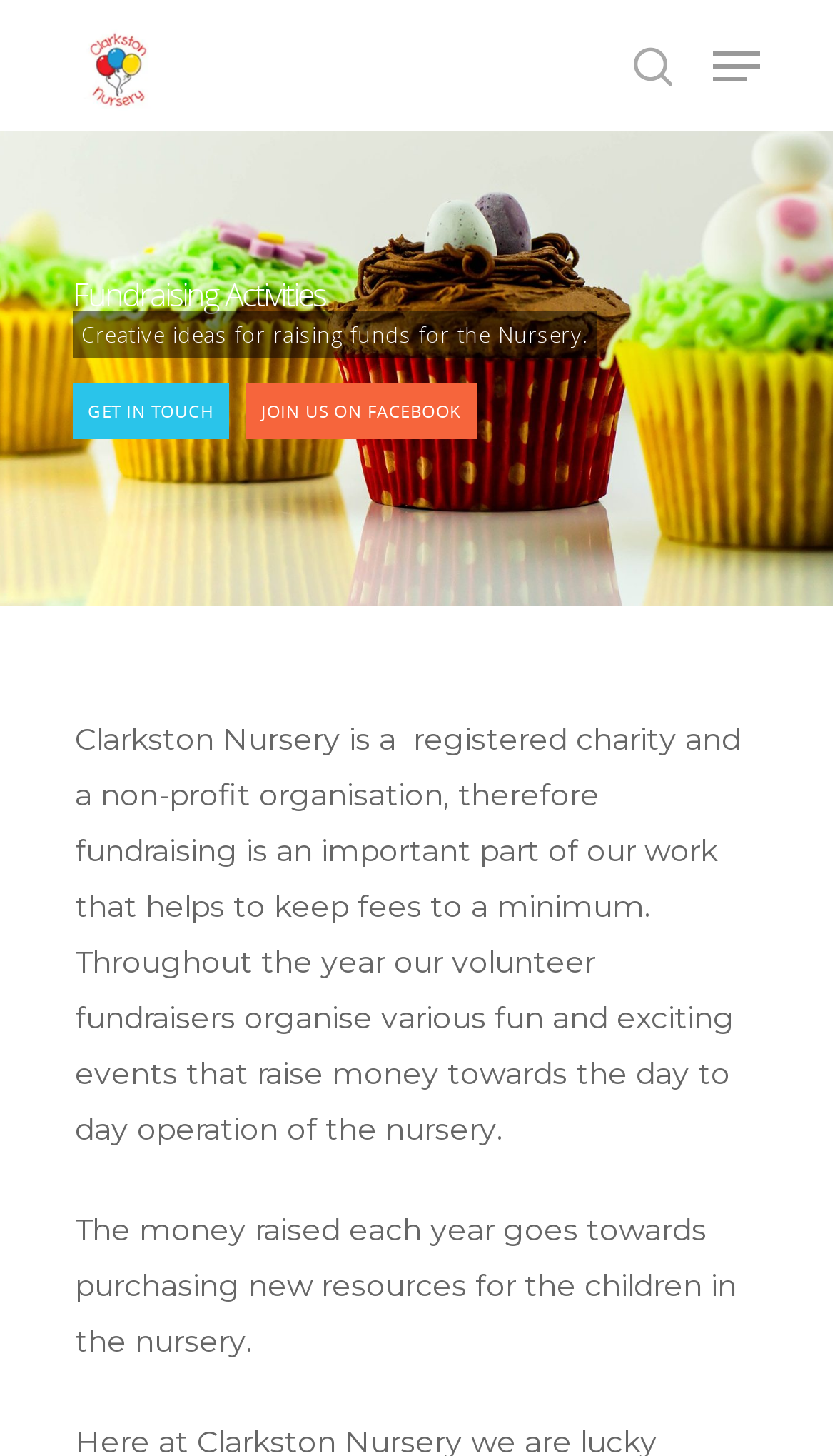Find the bounding box coordinates of the clickable area required to complete the following action: "Read the latest news".

[0.63, 0.48, 0.841, 0.544]